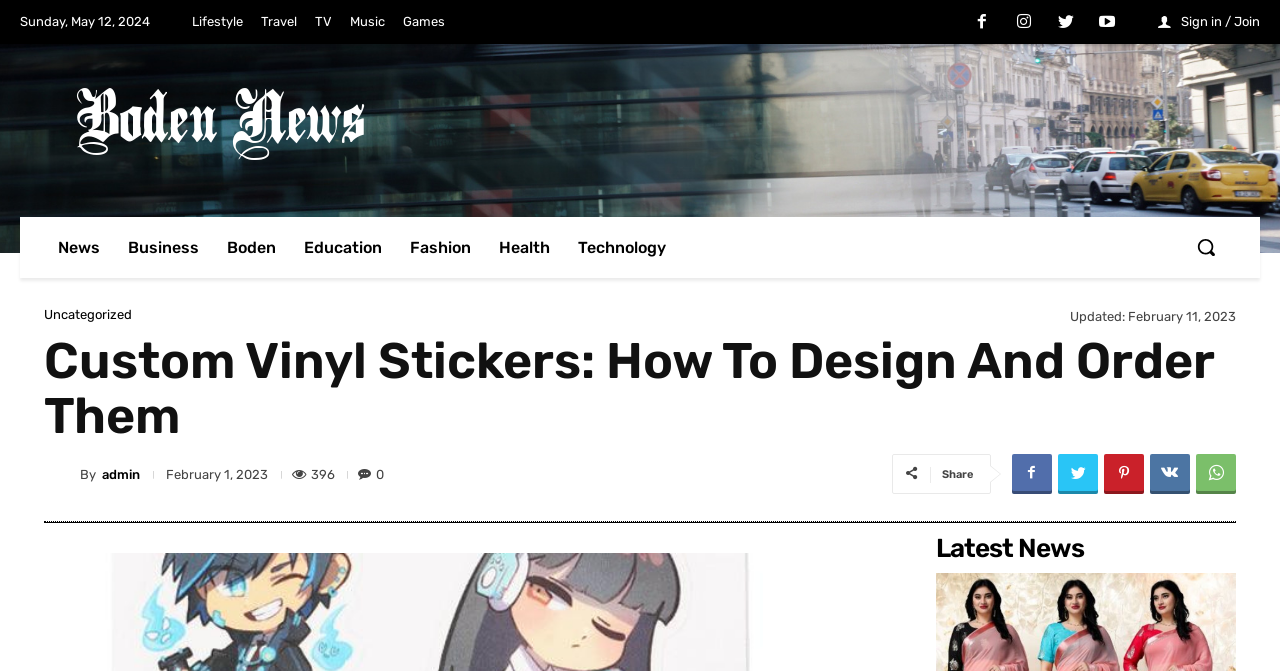How many views does the current article have?
Based on the screenshot, give a detailed explanation to answer the question.

I found the view count of the current article by looking at the static text element that says '396' near the author information.